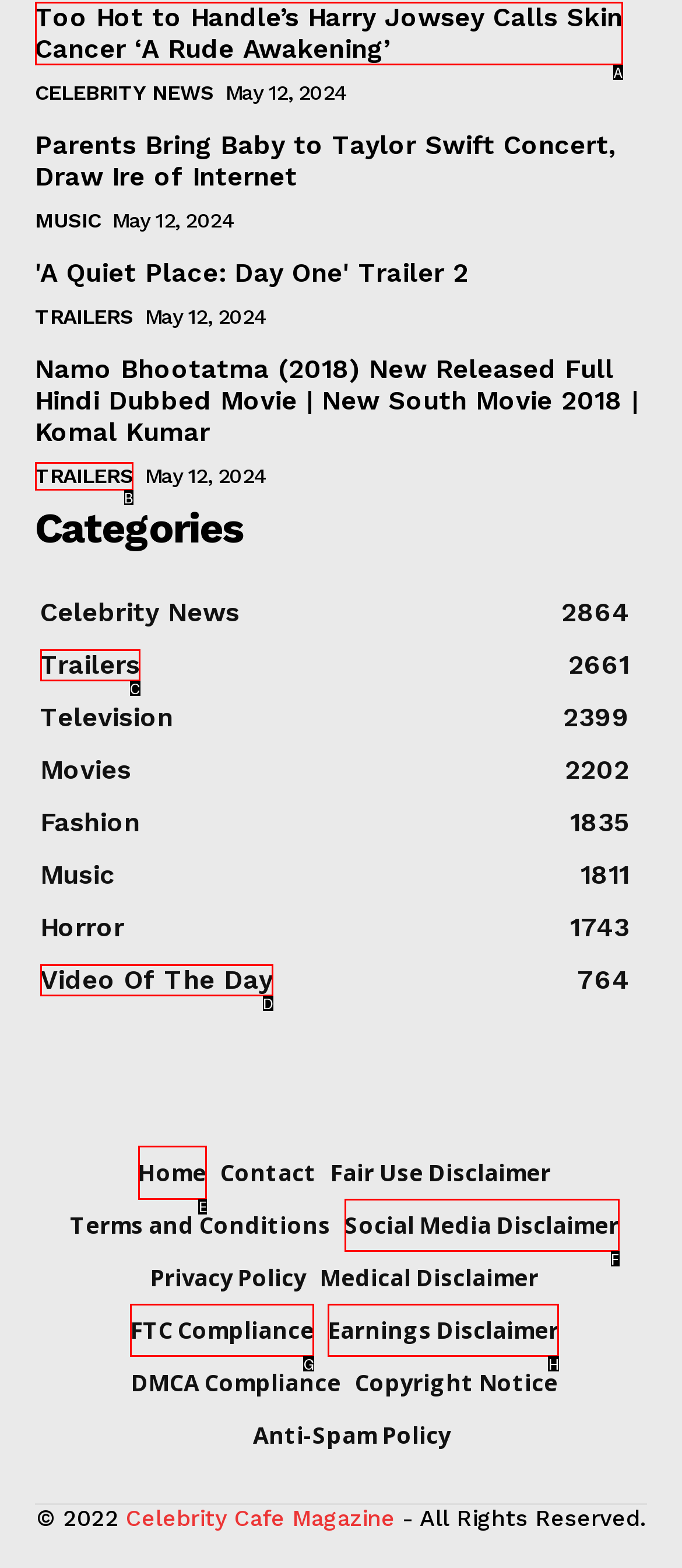Determine which option you need to click to execute the following task: Visit the home page. Provide your answer as a single letter.

E